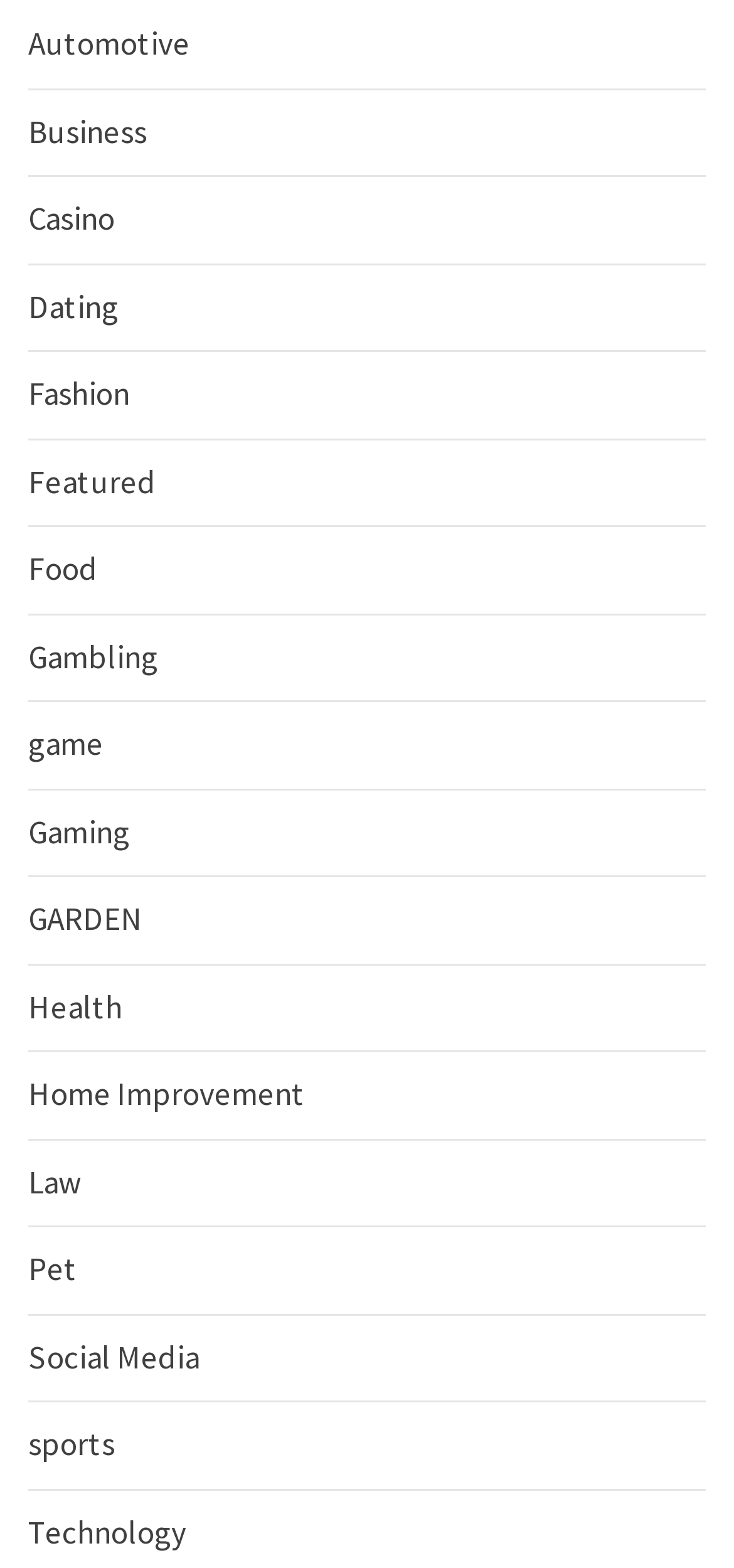Identify the bounding box coordinates for the element you need to click to achieve the following task: "Go to the Technology page". The coordinates must be four float values ranging from 0 to 1, formatted as [left, top, right, bottom].

[0.038, 0.963, 0.254, 0.99]